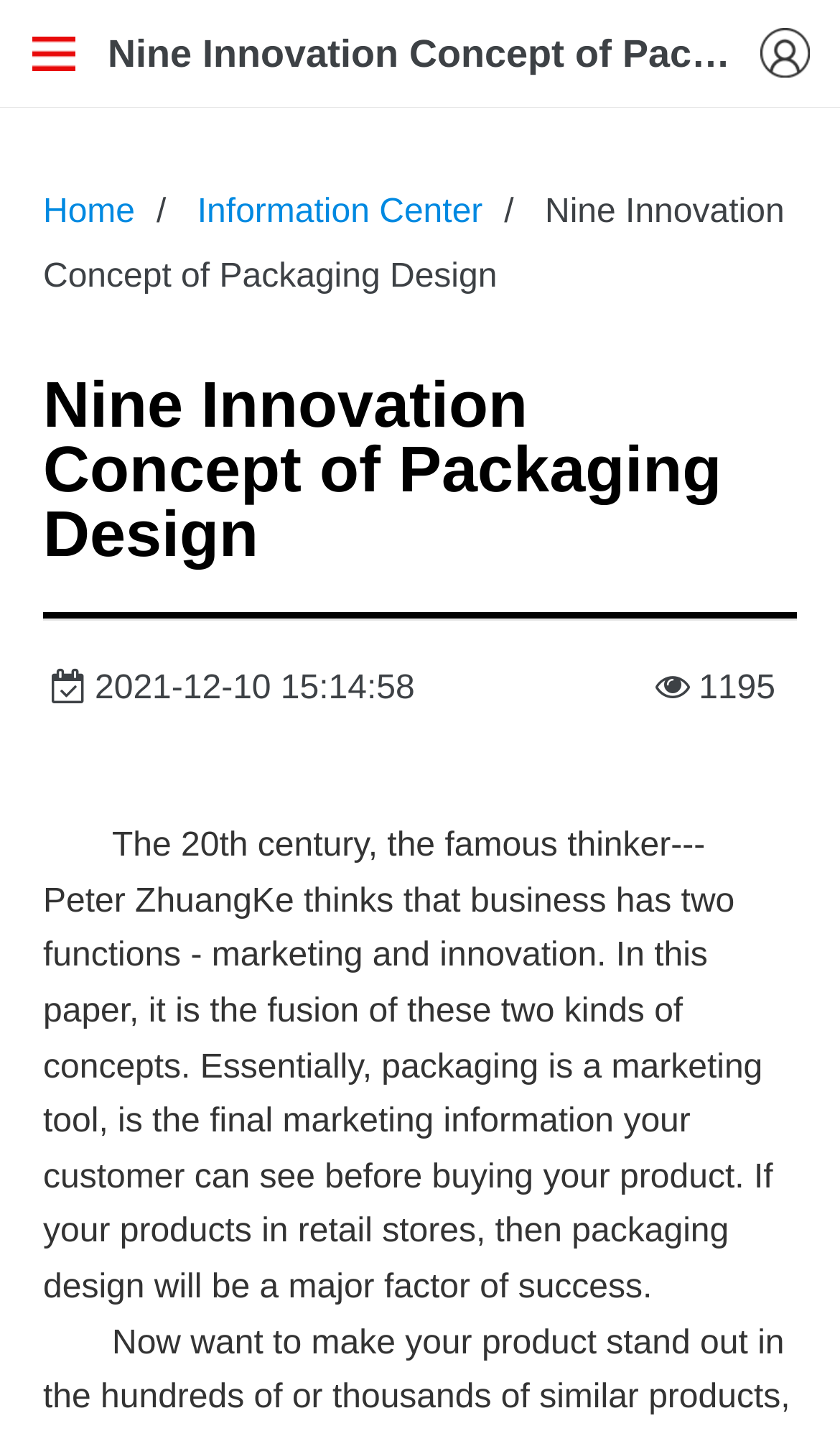Using the webpage screenshot, find the UI element described by Information Center. Provide the bounding box coordinates in the format (top-left x, top-left y, bottom-right x, bottom-right y), ensuring all values are floating point numbers between 0 and 1.

[0.235, 0.135, 0.575, 0.161]